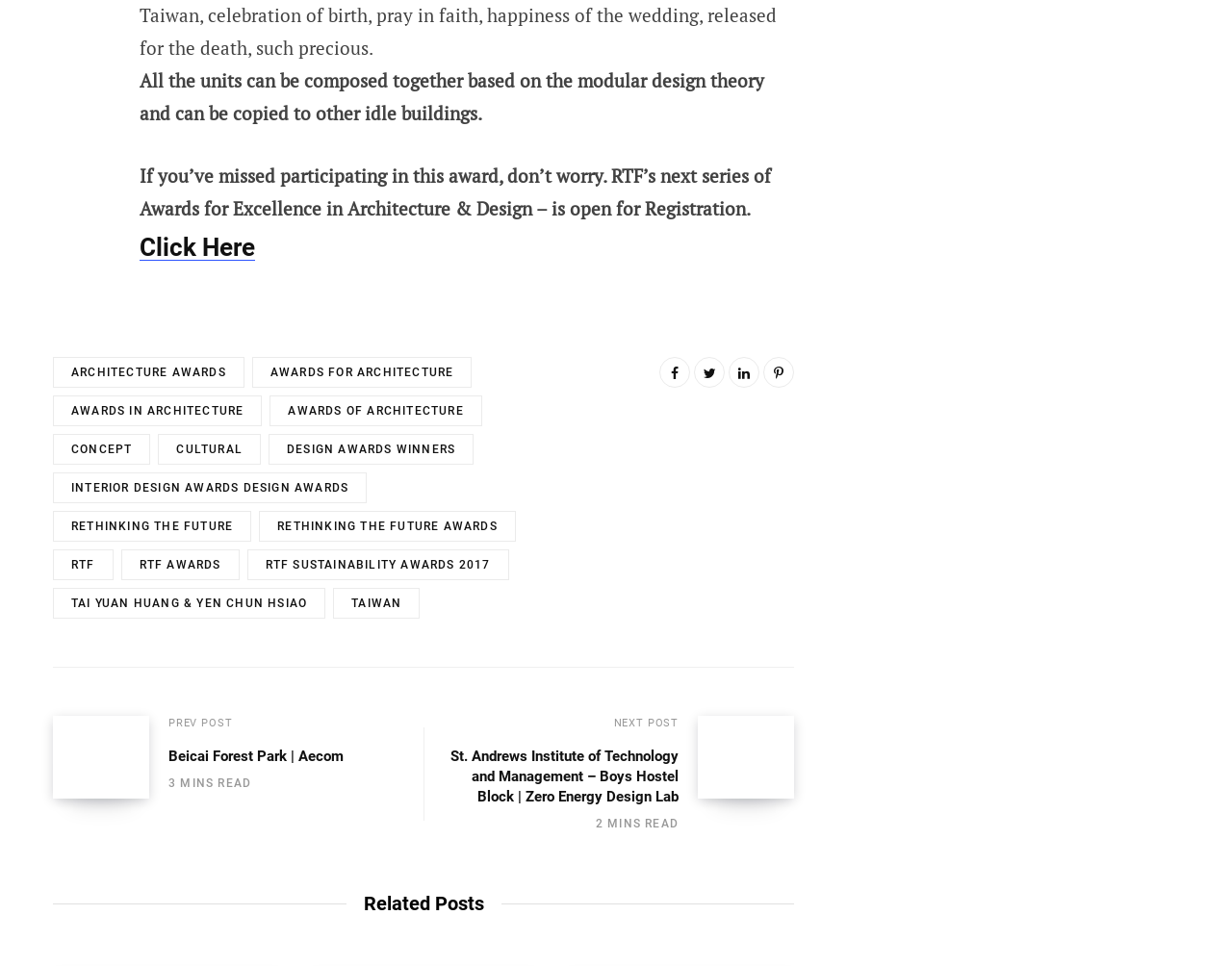Locate the bounding box coordinates of the clickable area needed to fulfill the instruction: "Click on the 'Click Here' link".

[0.113, 0.245, 0.207, 0.27]